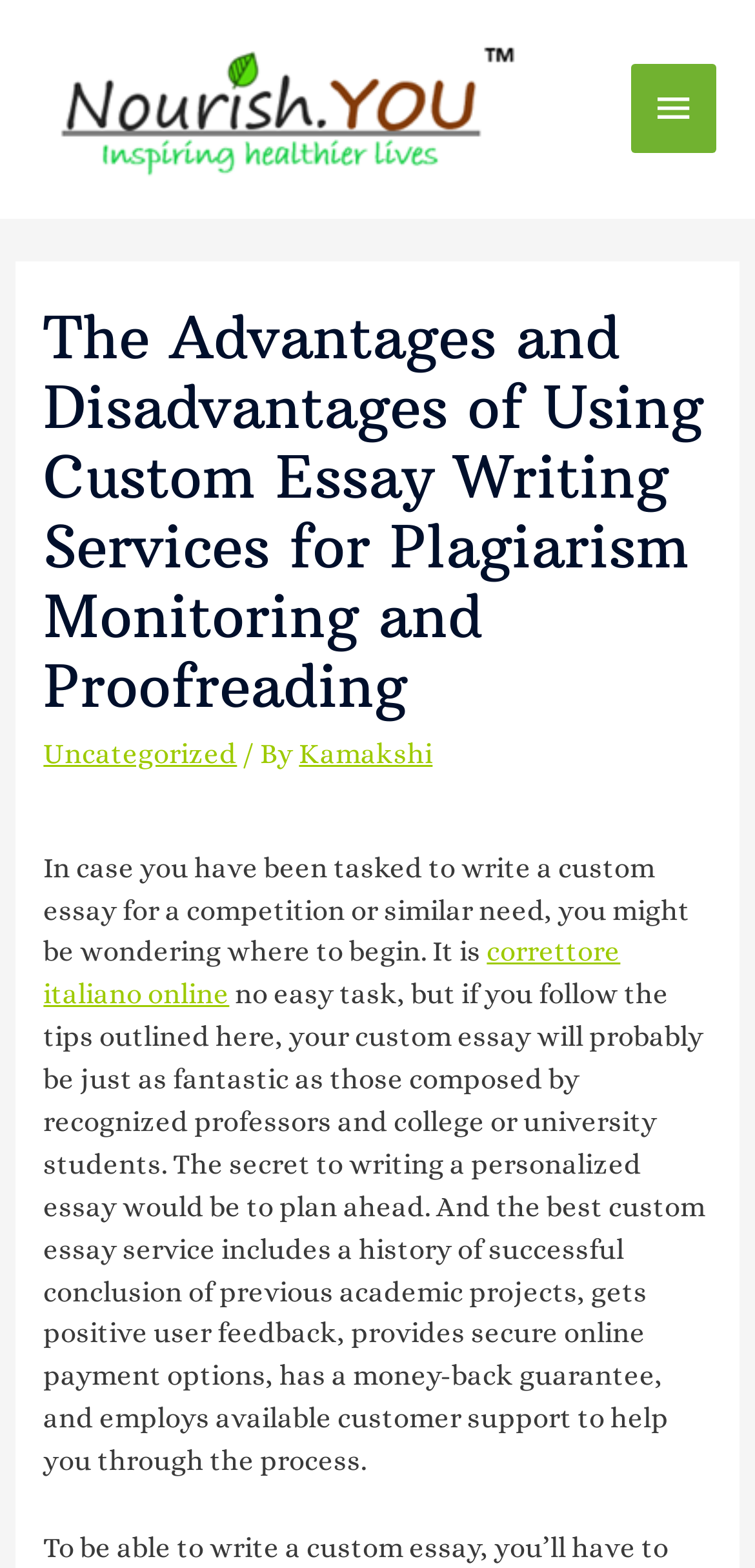Determine the bounding box for the described HTML element: "Kamakshi". Ensure the coordinates are four float numbers between 0 and 1 in the format [left, top, right, bottom].

[0.396, 0.47, 0.573, 0.49]